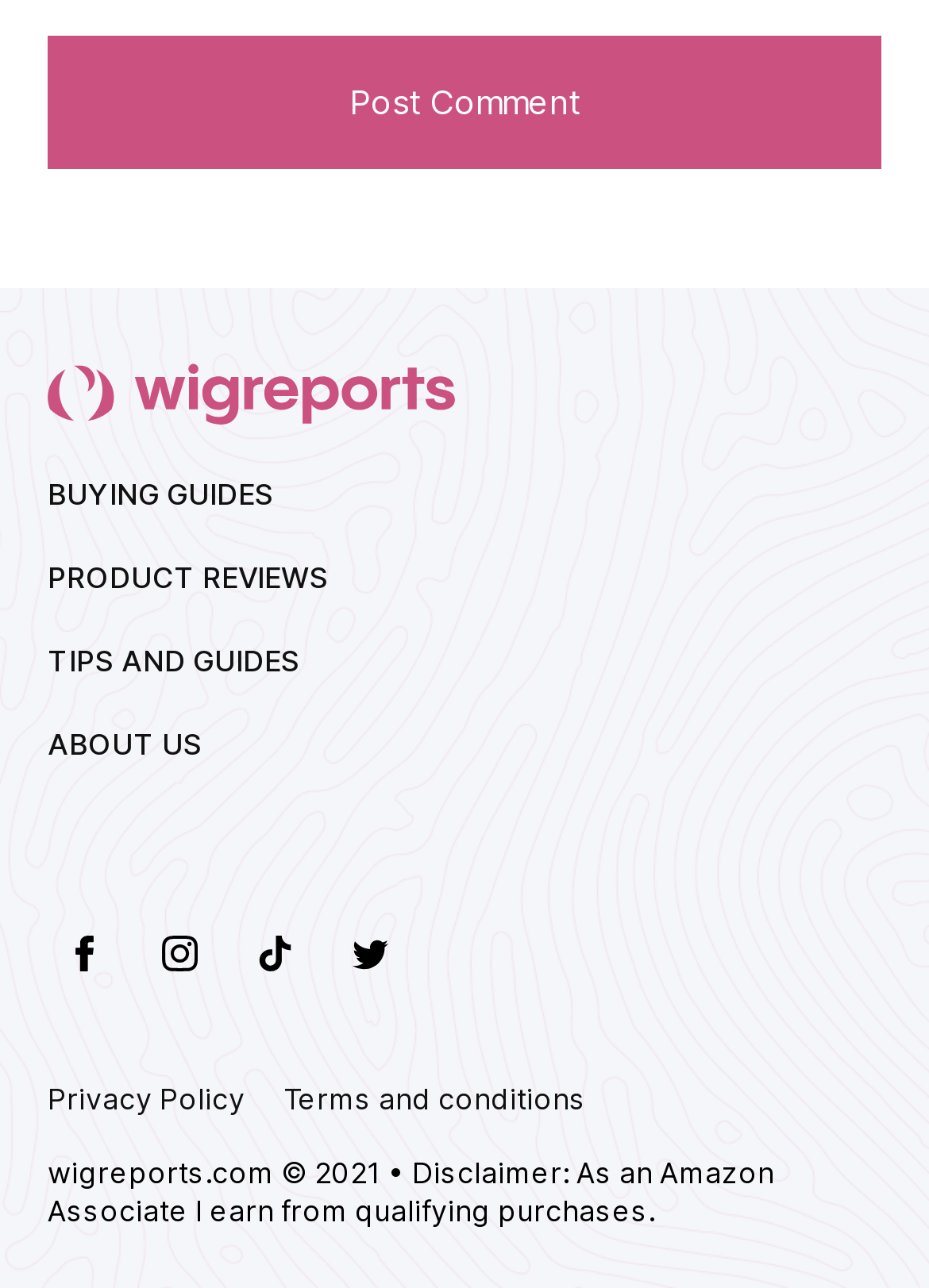What are the main categories of the website?
Using the image, provide a concise answer in one word or a short phrase.

BUYING GUIDES, PRODUCT REVIEWS, TIPS AND GUIDES, ABOUT US